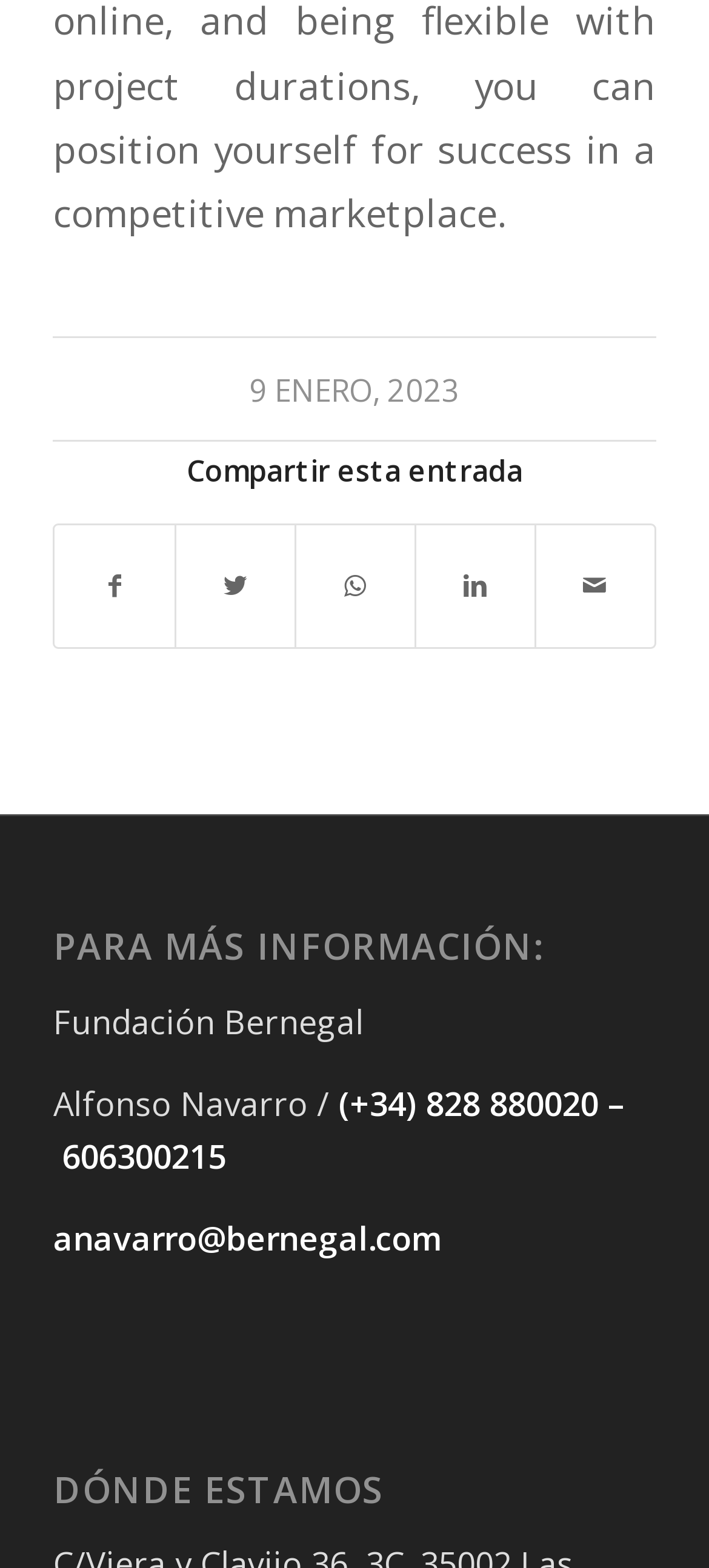How many contact numbers are provided on the webpage?
Based on the screenshot, provide a one-word or short-phrase response.

2